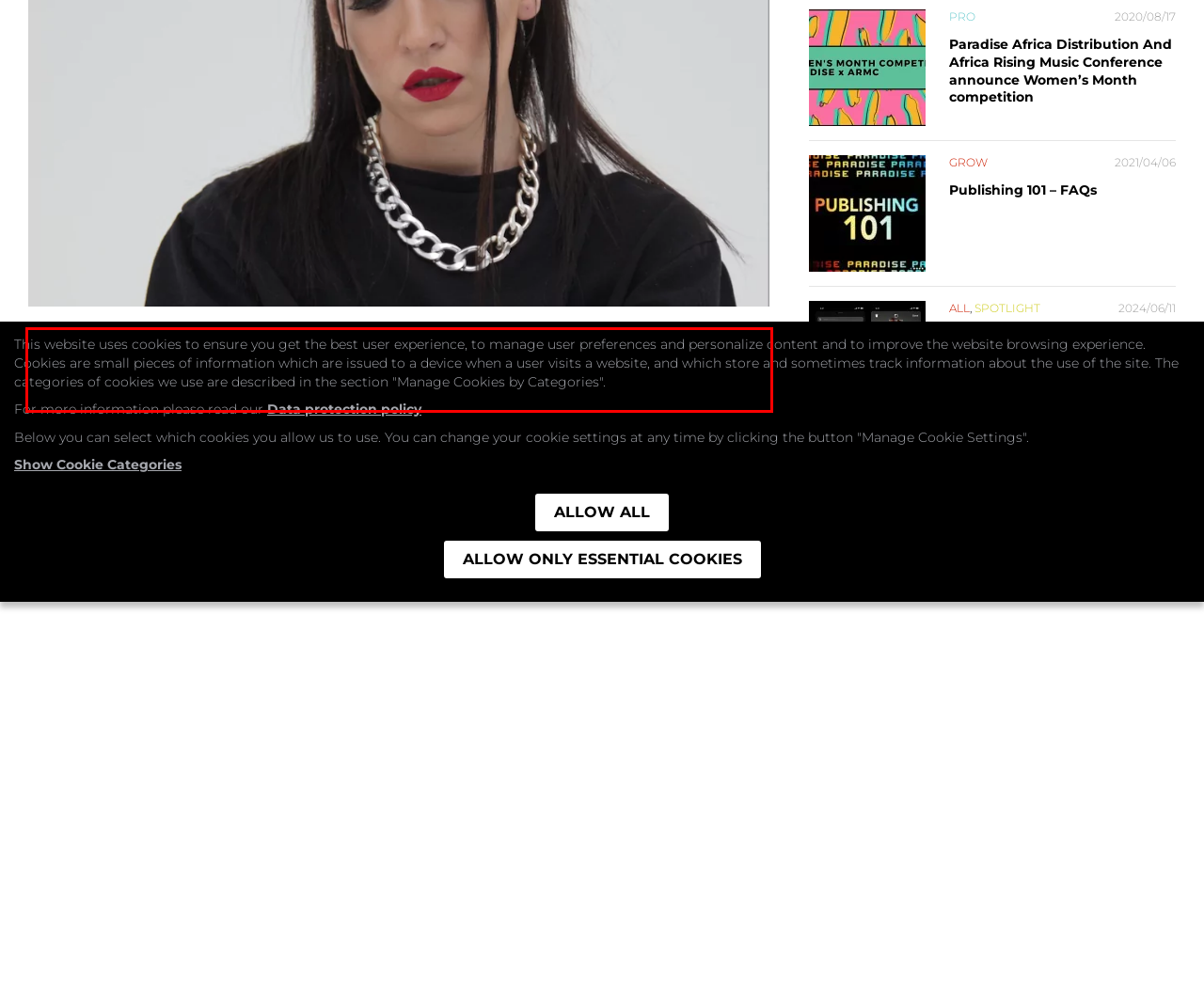Analyze the screenshot of the webpage and extract the text from the UI element that is inside the red bounding box.

We are happy to introduce to you Skys a Blue, aka Kyla Nicole. Skys a Blue is an independent singer & songwriter from Johannesburg, South Africa. As she describes herself, she is reimagining the alternative R&B universe.